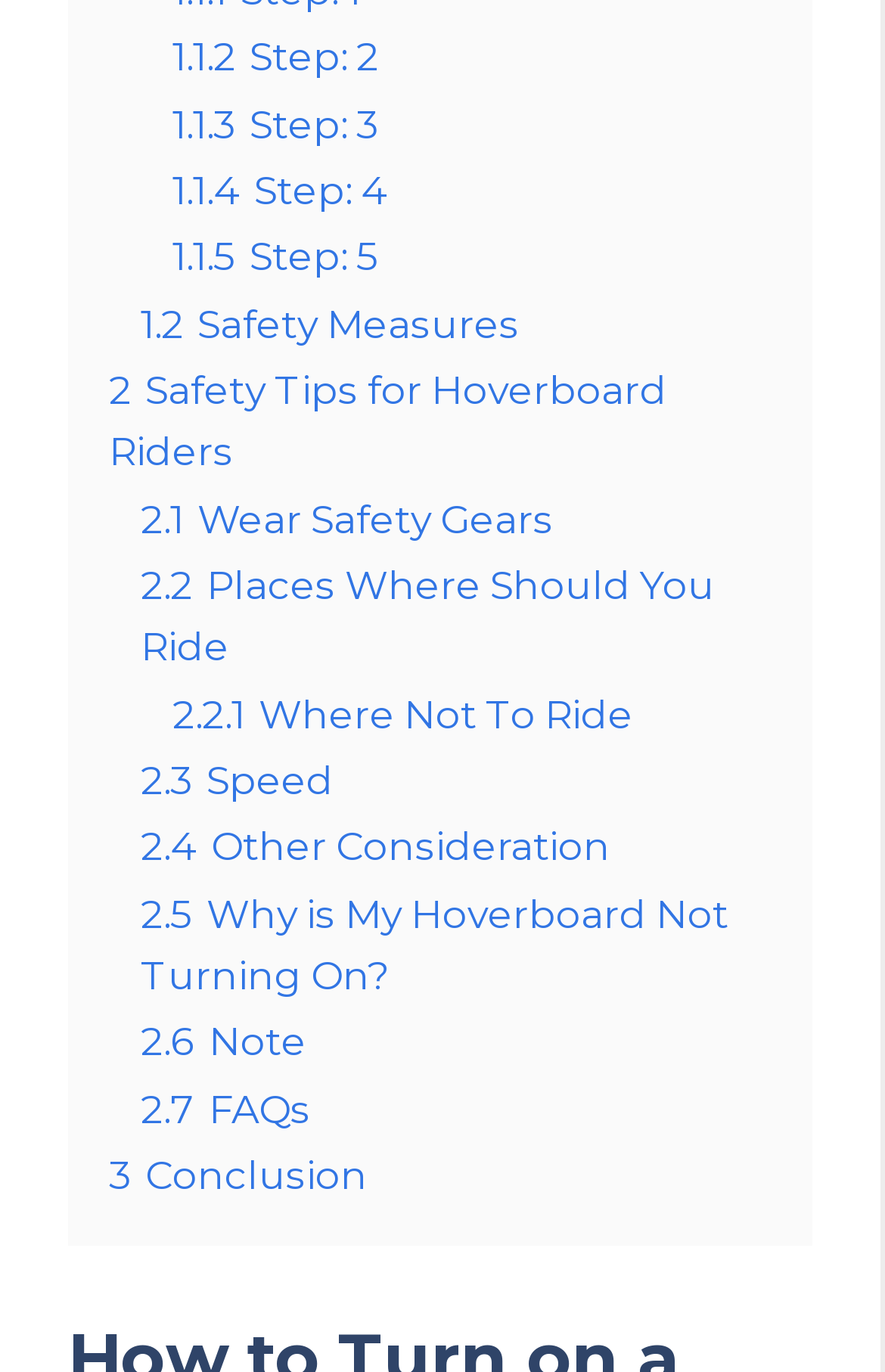What is the subtopic of '2.2 Places Where Should You Ride'?
Look at the image and answer the question using a single word or phrase.

Where Not To Ride